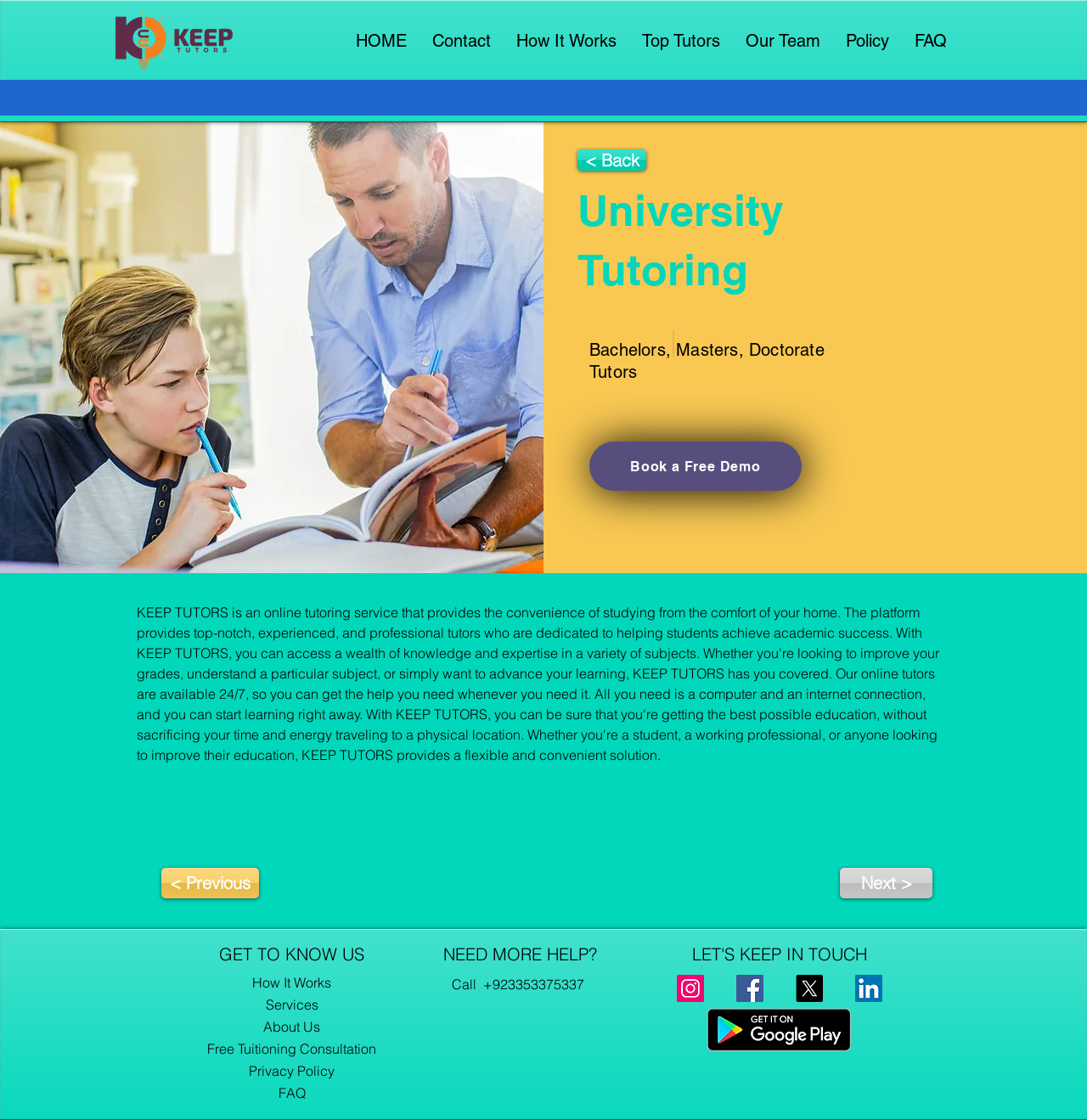Determine the bounding box coordinates for the area that should be clicked to carry out the following instruction: "Click the GET TO KNOW US link".

[0.202, 0.842, 0.335, 0.861]